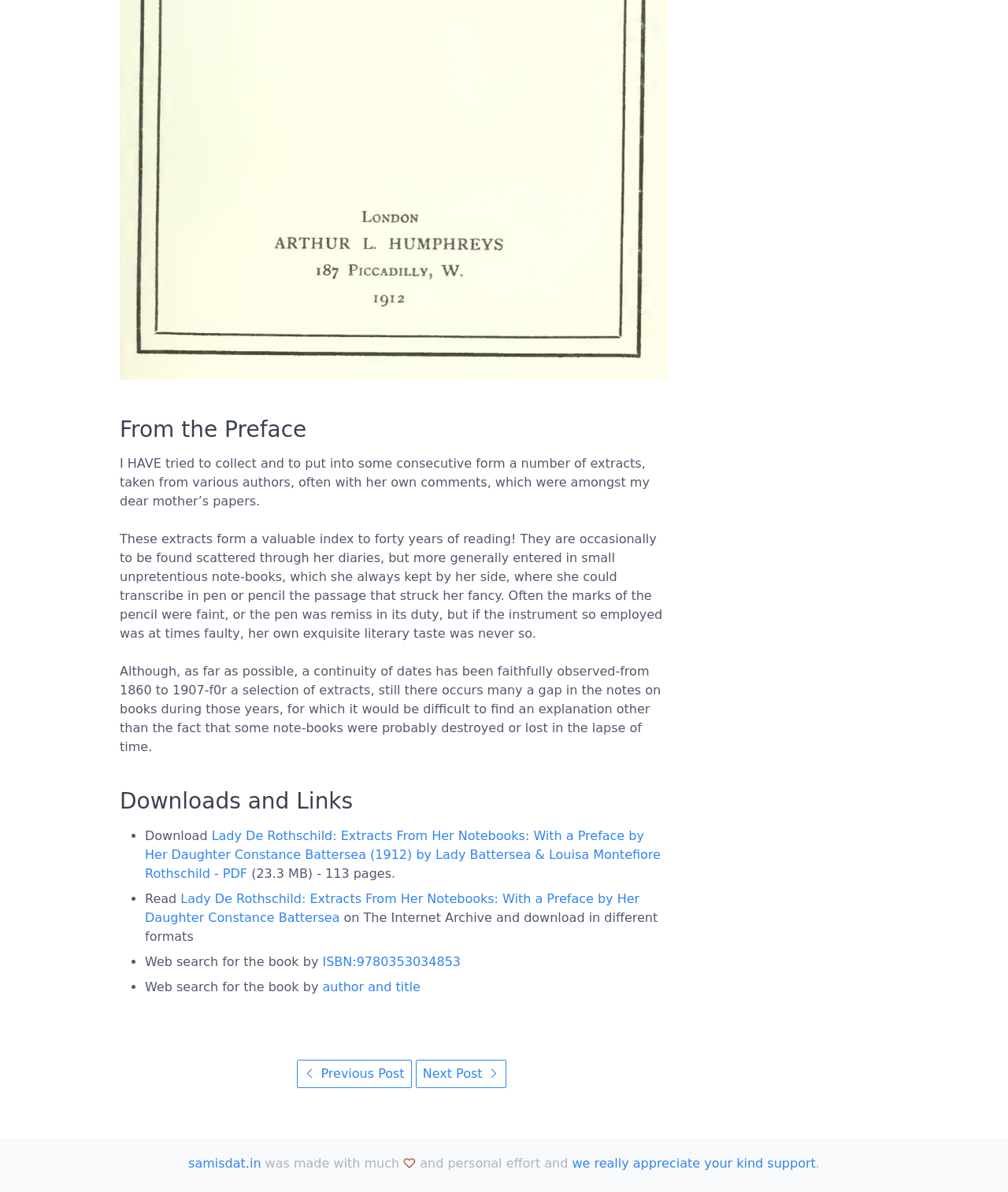Identify the bounding box coordinates of the section to be clicked to complete the task described by the following instruction: "Go to the previous post". The coordinates should be four float numbers between 0 and 1, formatted as [left, top, right, bottom].

[0.295, 0.889, 0.408, 0.913]